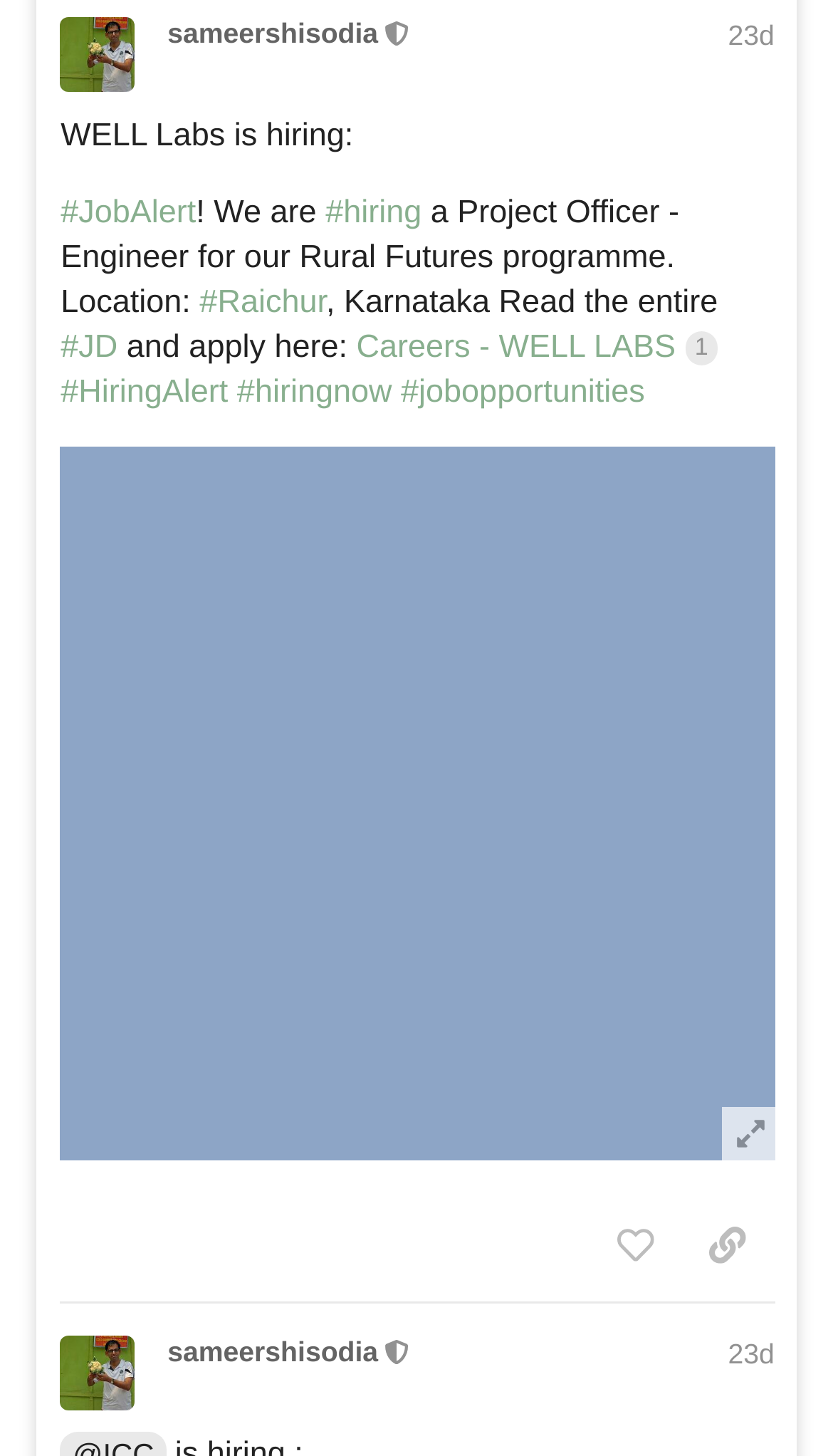Please identify the bounding box coordinates of the element's region that needs to be clicked to fulfill the following instruction: "Click on the moderator's username". The bounding box coordinates should consist of four float numbers between 0 and 1, i.e., [left, top, right, bottom].

[0.201, 0.011, 0.454, 0.034]